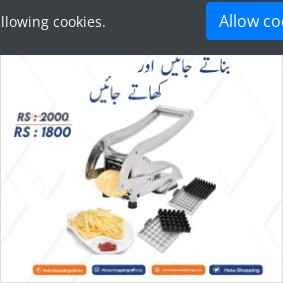Answer briefly with one word or phrase:
What is the original price of the potato chipper?

Rs.2000